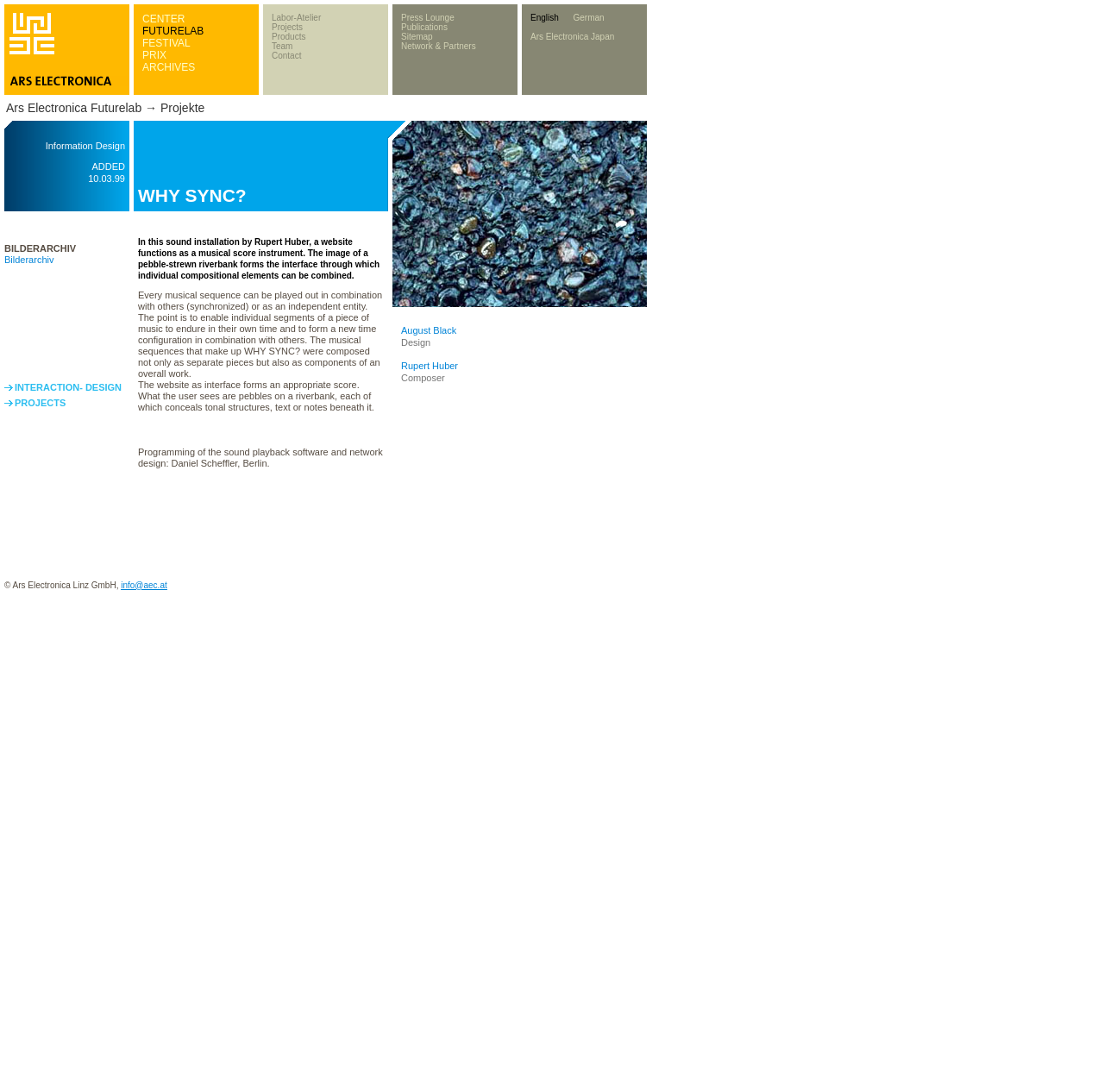What is the title of the project described in the main content?
Provide an in-depth and detailed explanation in response to the question.

The title of the project is mentioned in the main content section, where it is described as a sound installation by Rupert Huber.